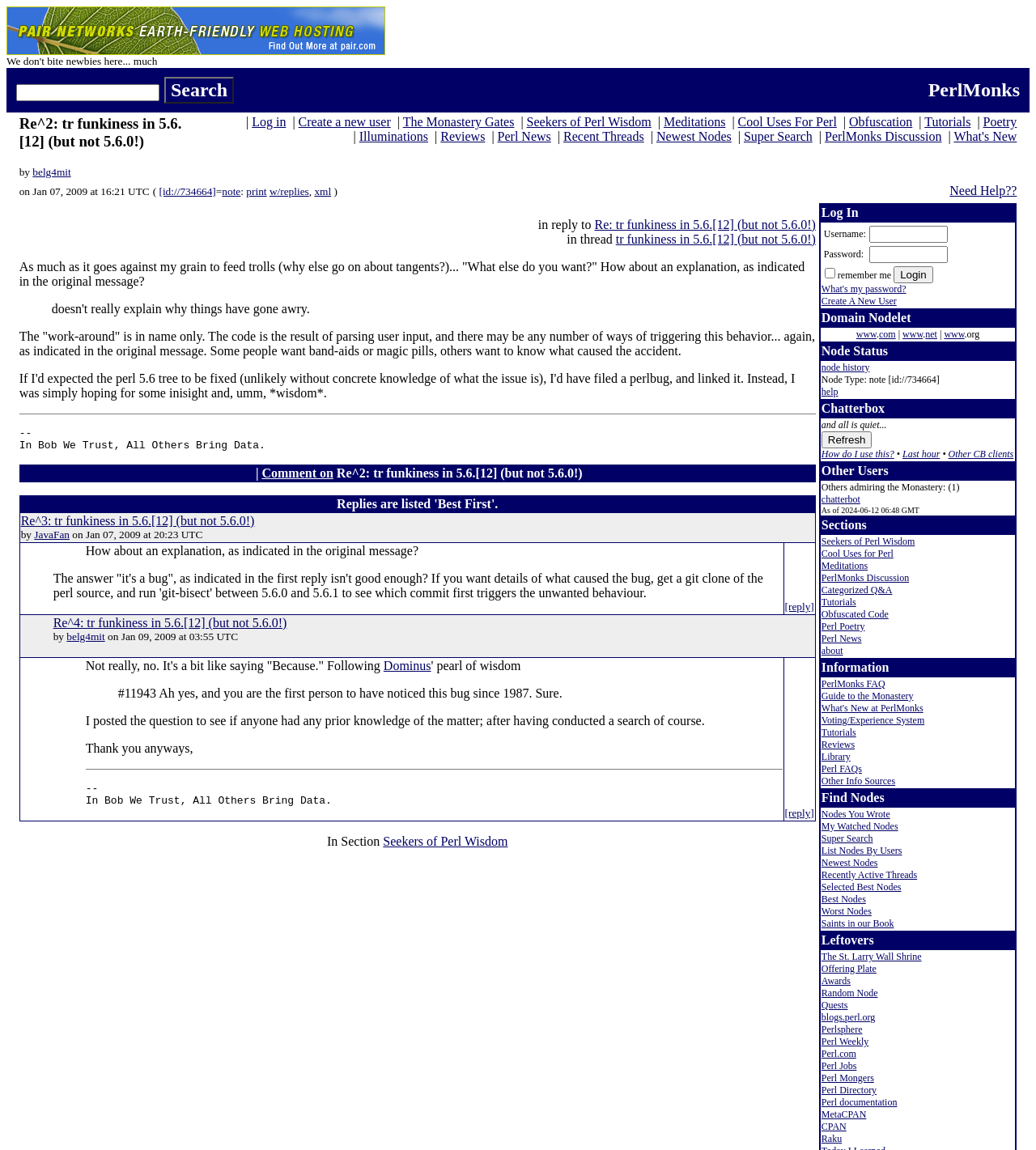Select the bounding box coordinates of the element I need to click to carry out the following instruction: "Create a new user".

[0.288, 0.1, 0.377, 0.112]